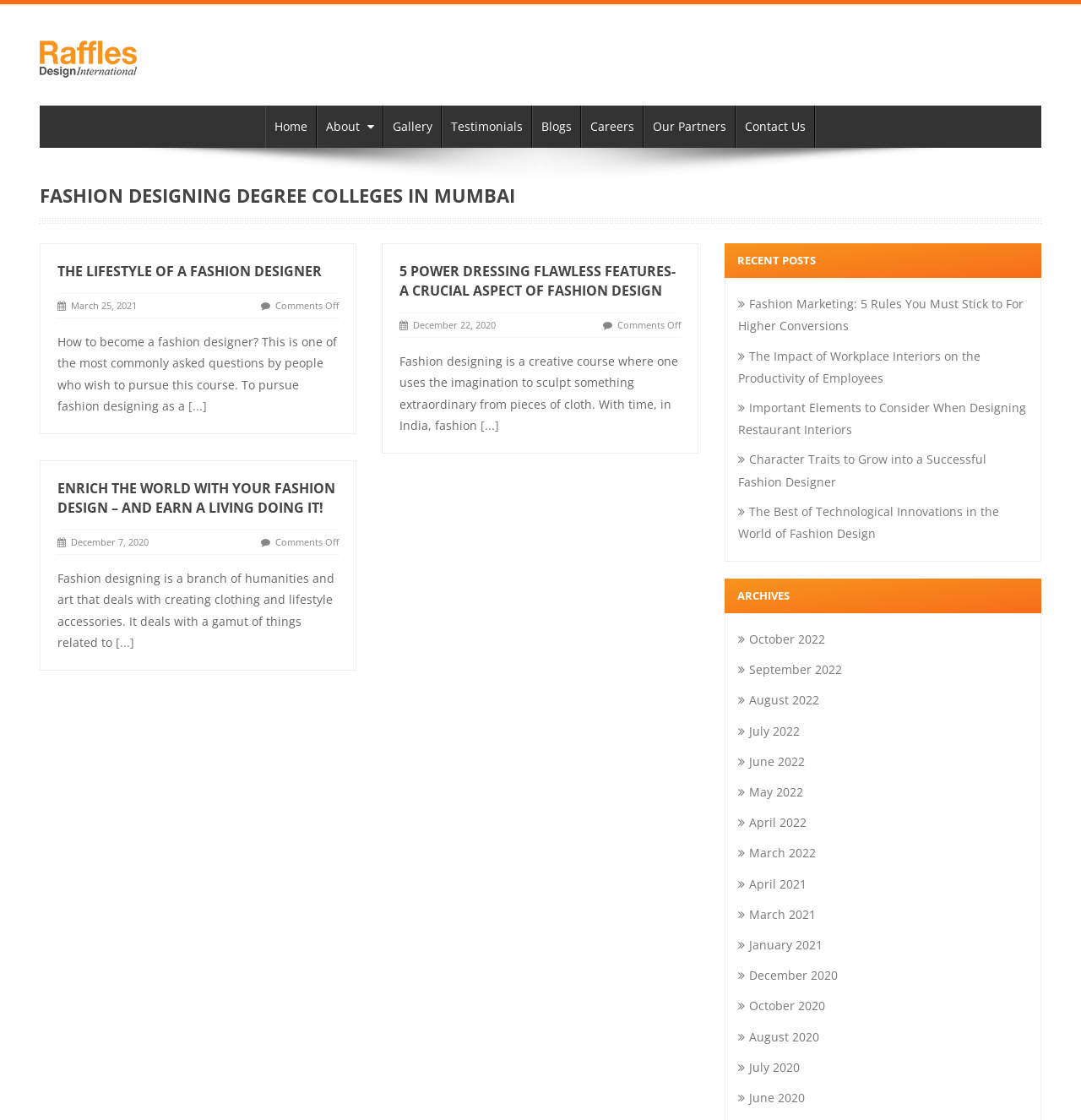Please find the bounding box coordinates of the element that you should click to achieve the following instruction: "View the recent post Fashion Marketing: 5 Rules You Must Stick to For Higher Conversions". The coordinates should be presented as four float numbers between 0 and 1: [left, top, right, bottom].

[0.683, 0.264, 0.947, 0.298]